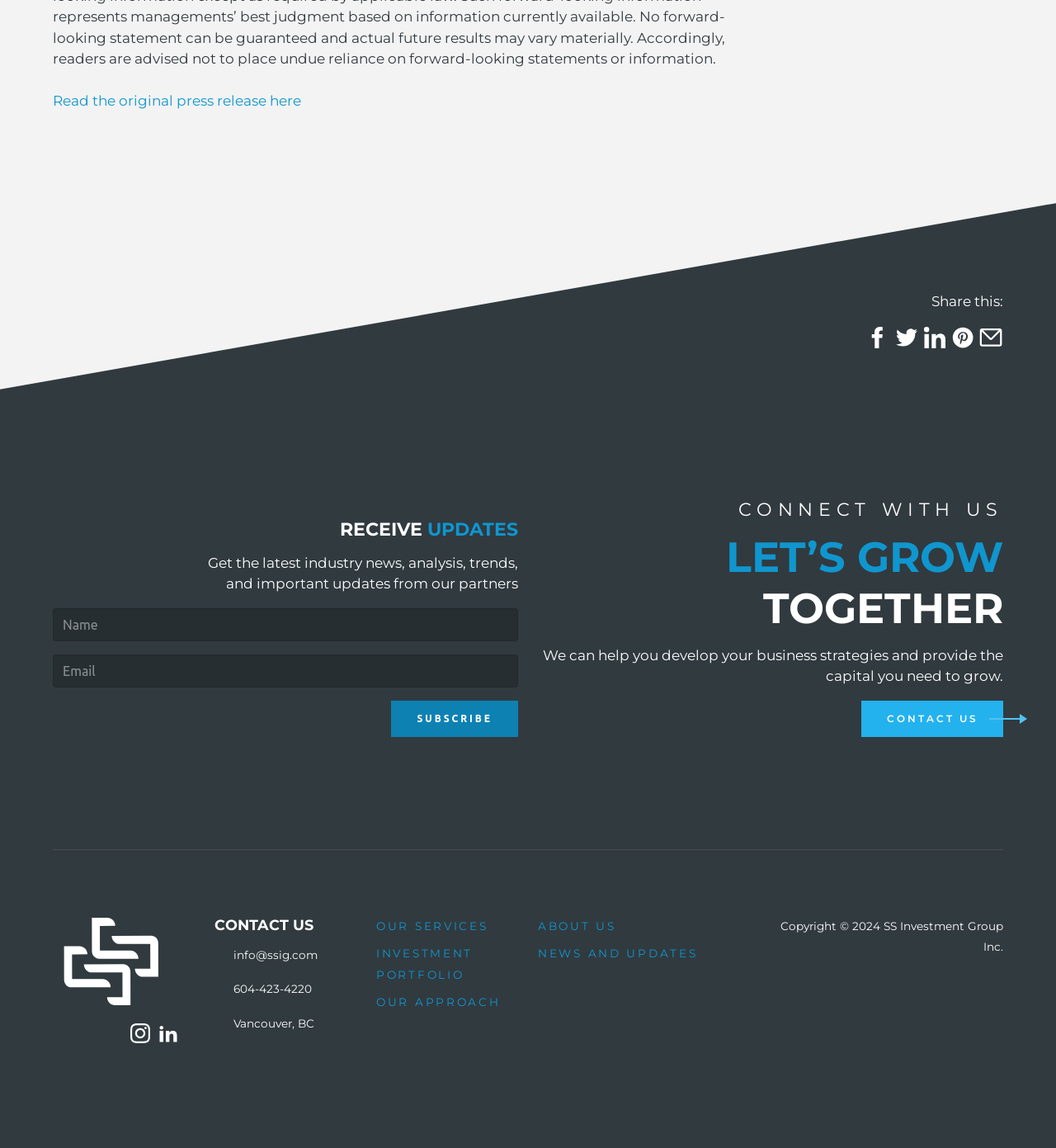Using the format (top-left x, top-left y, bottom-right x, bottom-right y), provide the bounding box coordinates for the described UI element. All values should be floating point numbers between 0 and 1: Sep 2022

None